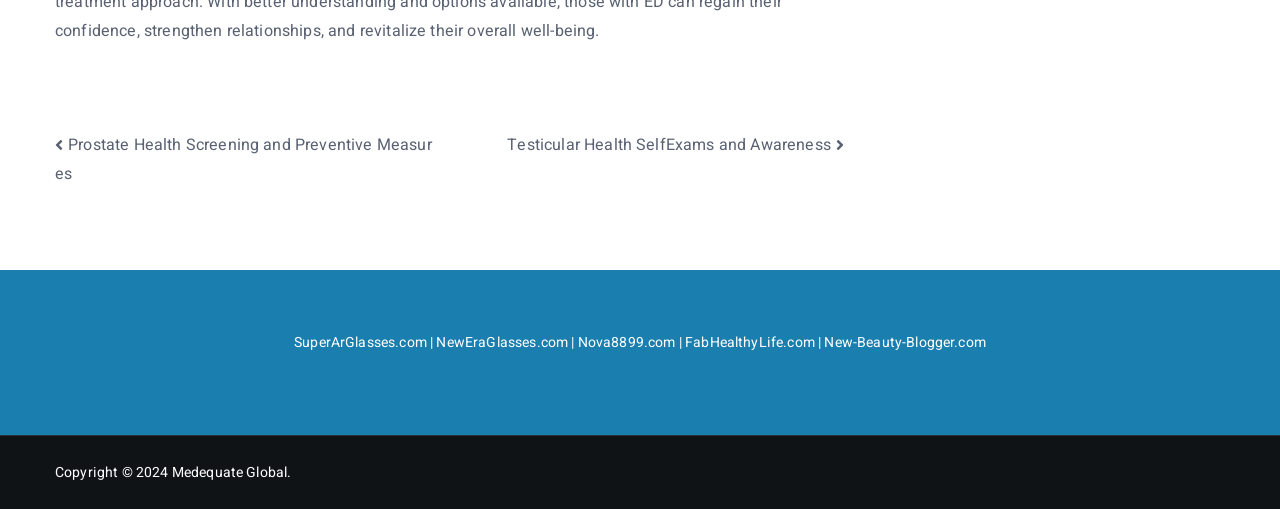How many websites are listed in the footer section?
Look at the screenshot and respond with a single word or phrase.

6